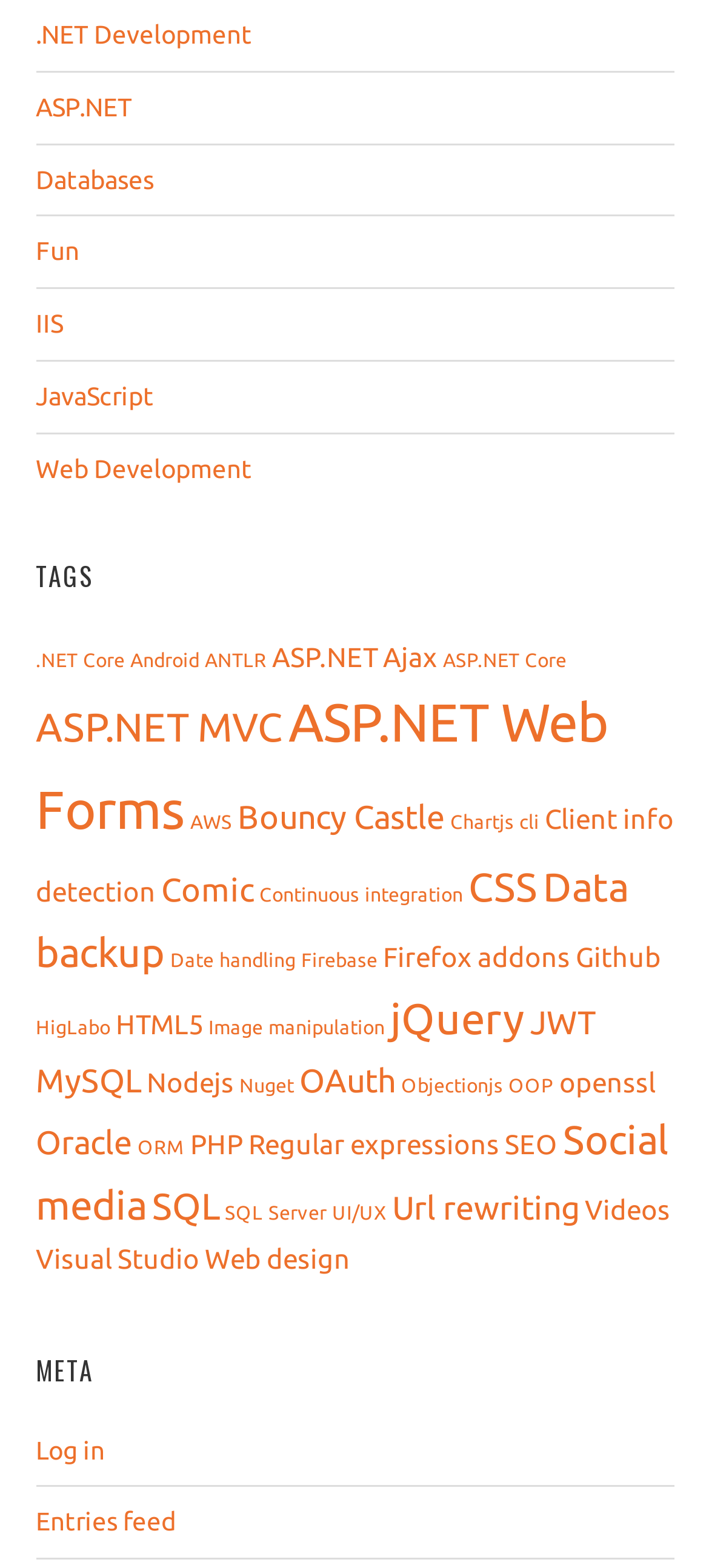What is the category of 'OAuth'? Based on the image, give a response in one word or a short phrase.

TAGS